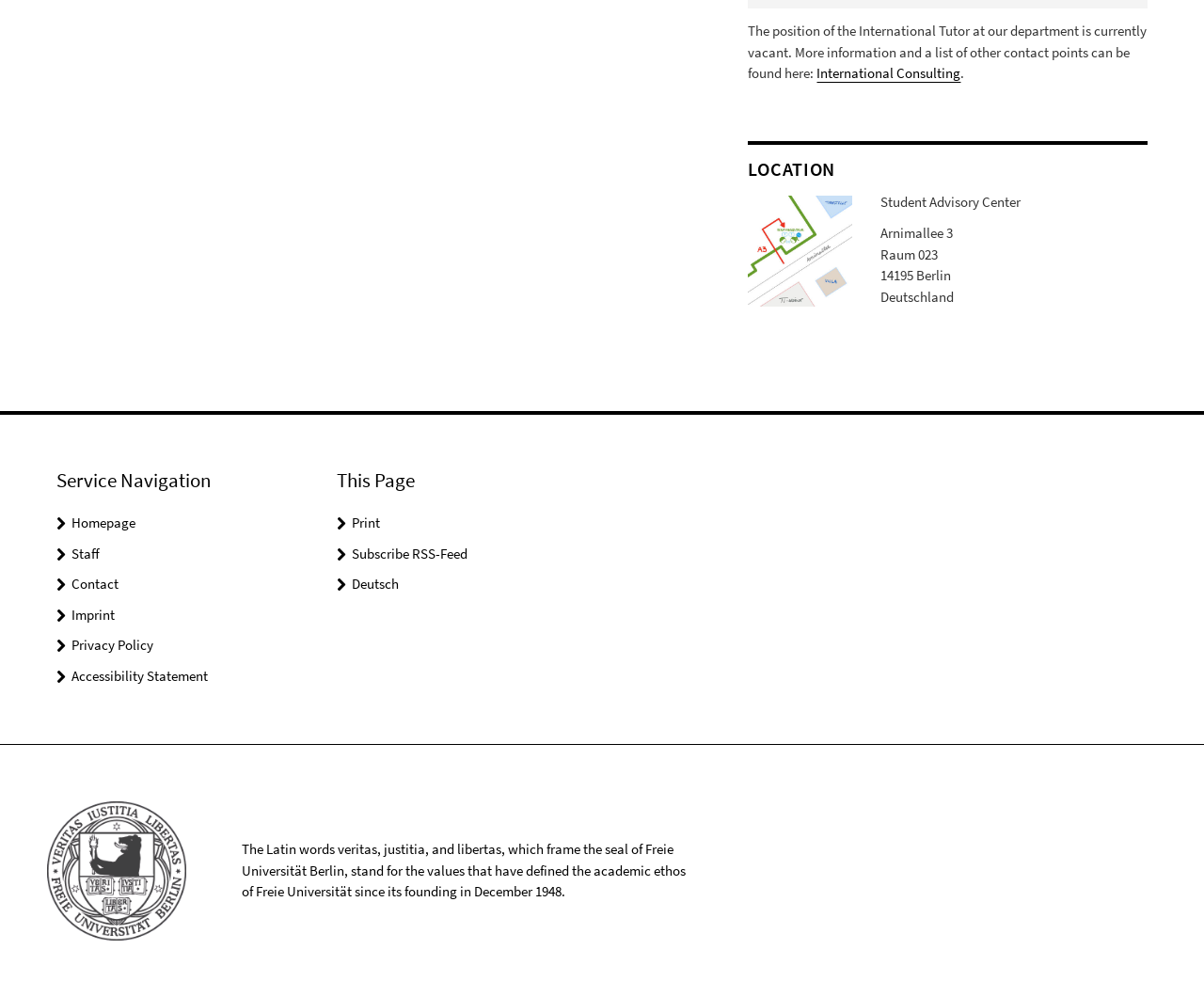Can you give a detailed response to the following question using the information from the image? What is the purpose of the 'Wegweiser.klein' link?

The 'Wegweiser.klein' link is an image link, and 'Wegweiser' is German for 'directions' or 'guide', so it can be inferred that the link is intended to provide directions or a guide to the location.